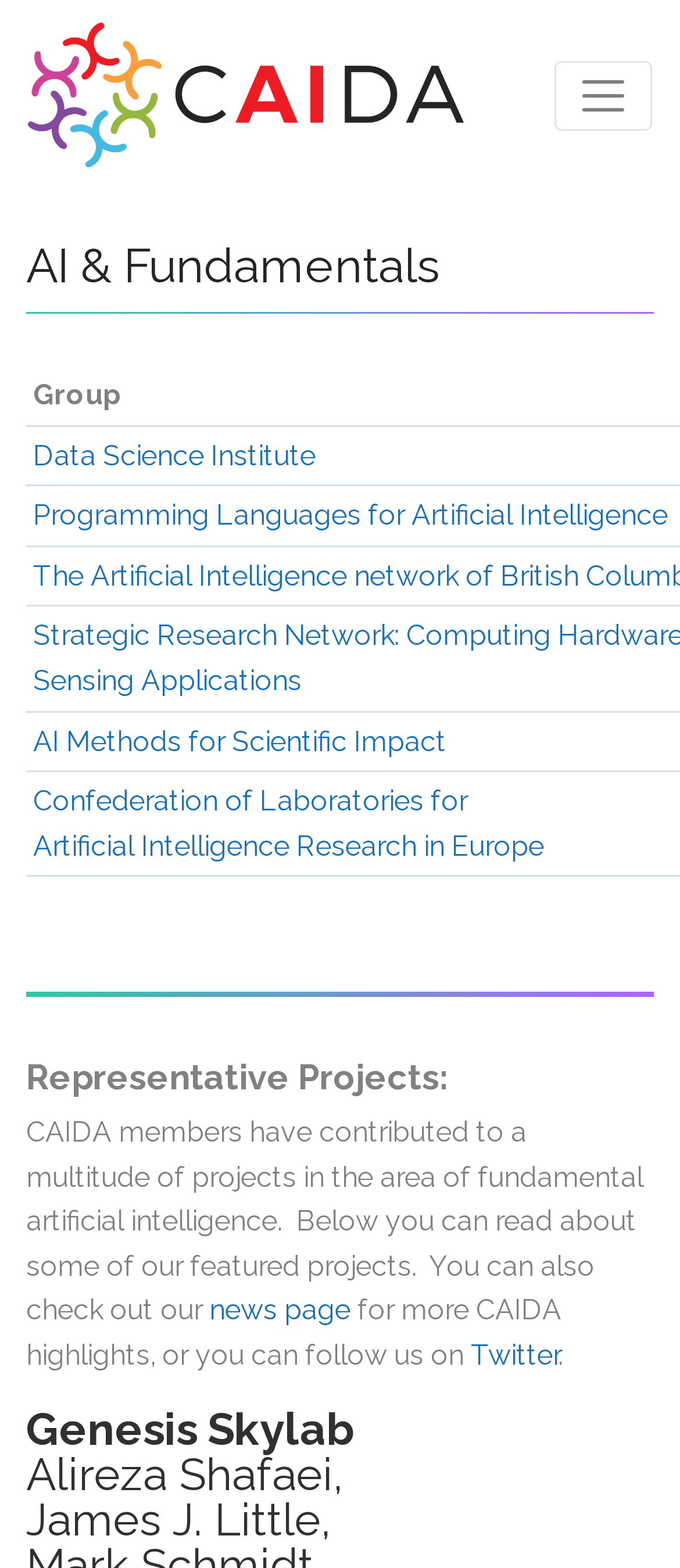Based on the visual content of the image, answer the question thoroughly: What is the last project mentioned in the Representative Projects section?

I looked at the Representative Projects section and found the last project mentioned, which is 'Confederation of Laboratories for Artificial Intelligence Research in Europe'.